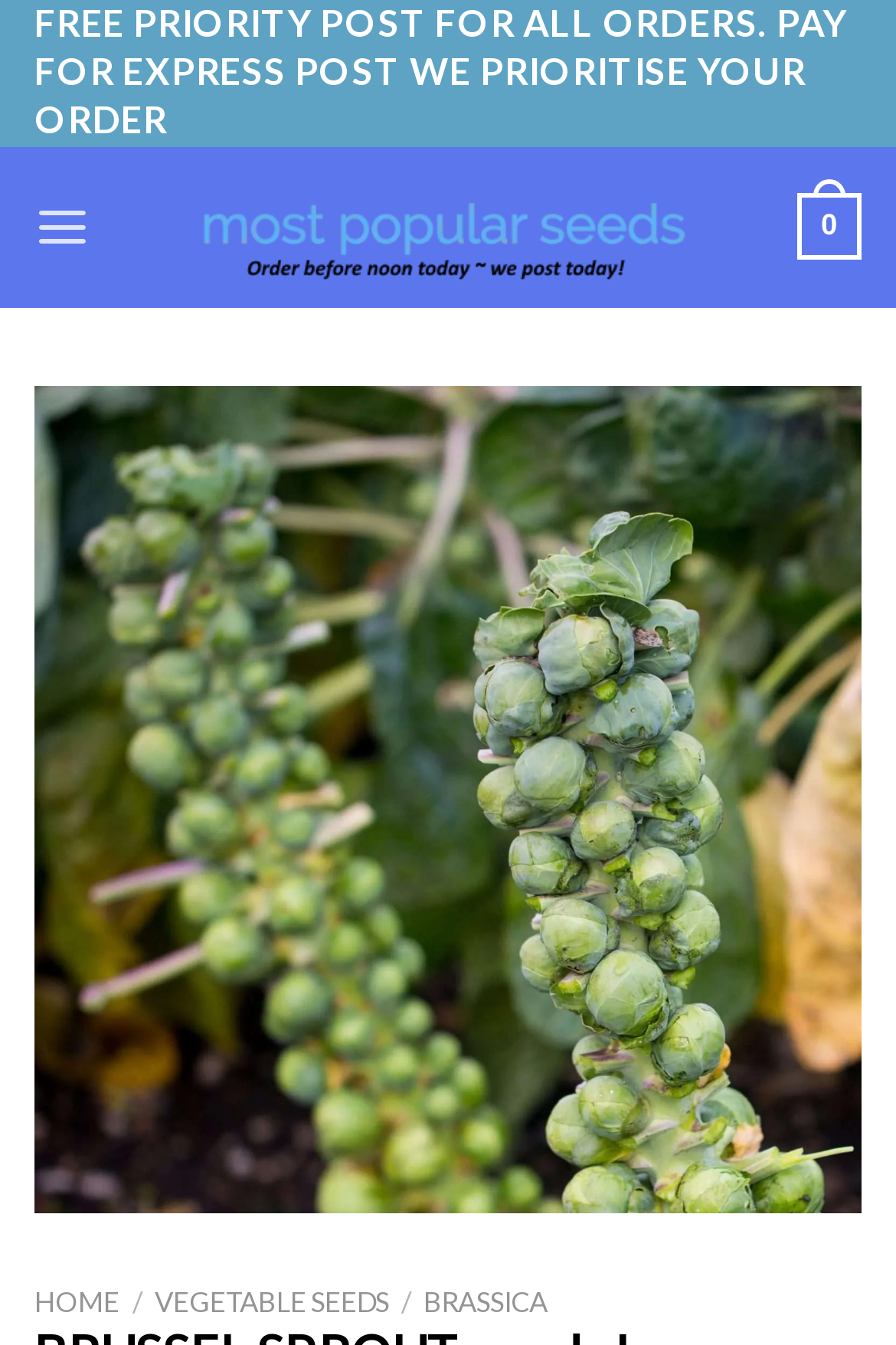Refer to the image and offer a detailed explanation in response to the question: How many main menu items are there?

The webpage has a link 'Menu' which controls the main menu. Upon expanding the main menu, there are 6 links: 'Brussel Sprout seeds', 'HOME', '/', 'VEGETABLE SEEDS', and 'BRASSICA'.